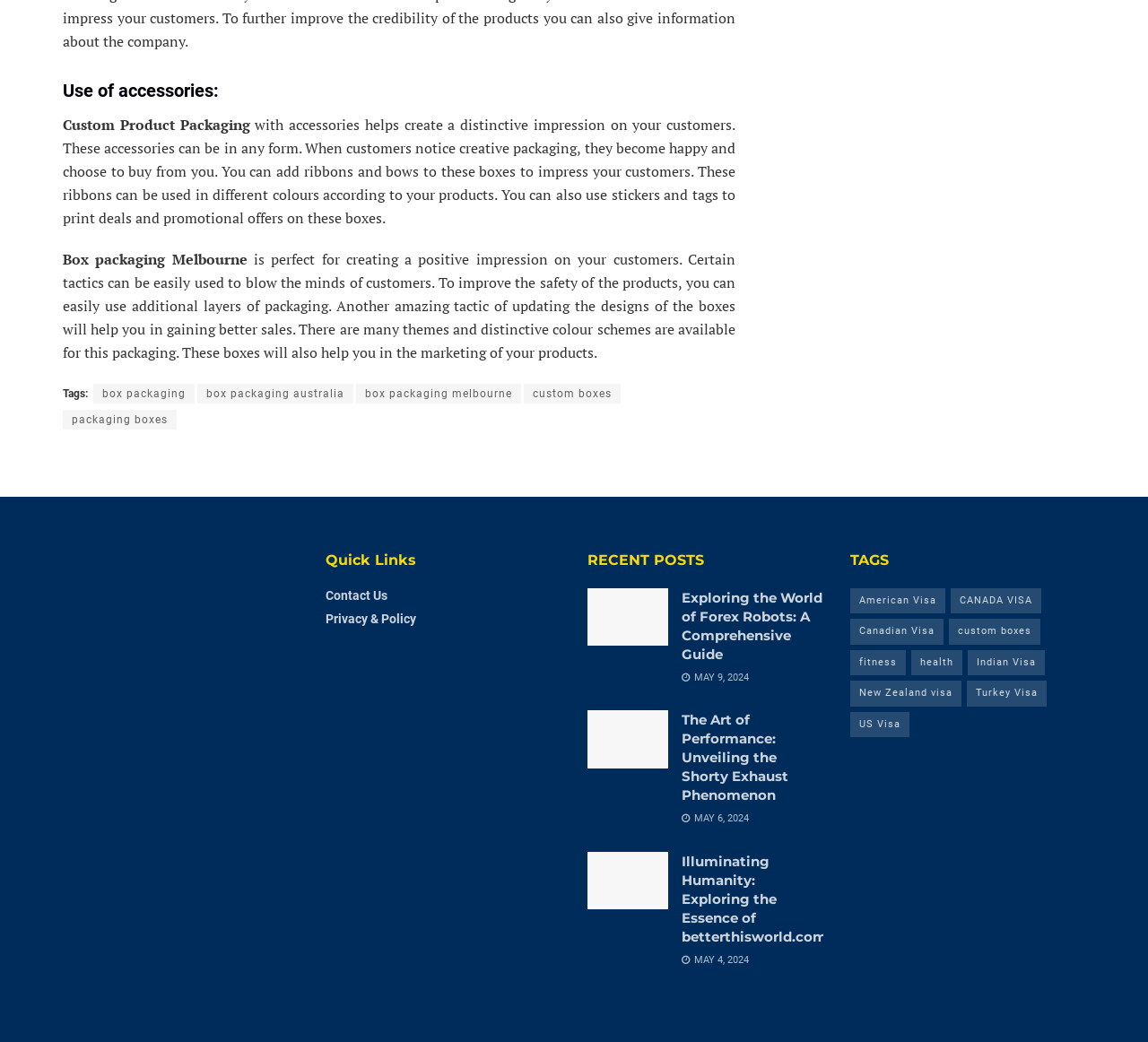Please find the bounding box coordinates of the element that must be clicked to perform the given instruction: "Click on 'Contact Us'". The coordinates should be four float numbers from 0 to 1, i.e., [left, top, right, bottom].

[0.283, 0.565, 0.337, 0.578]